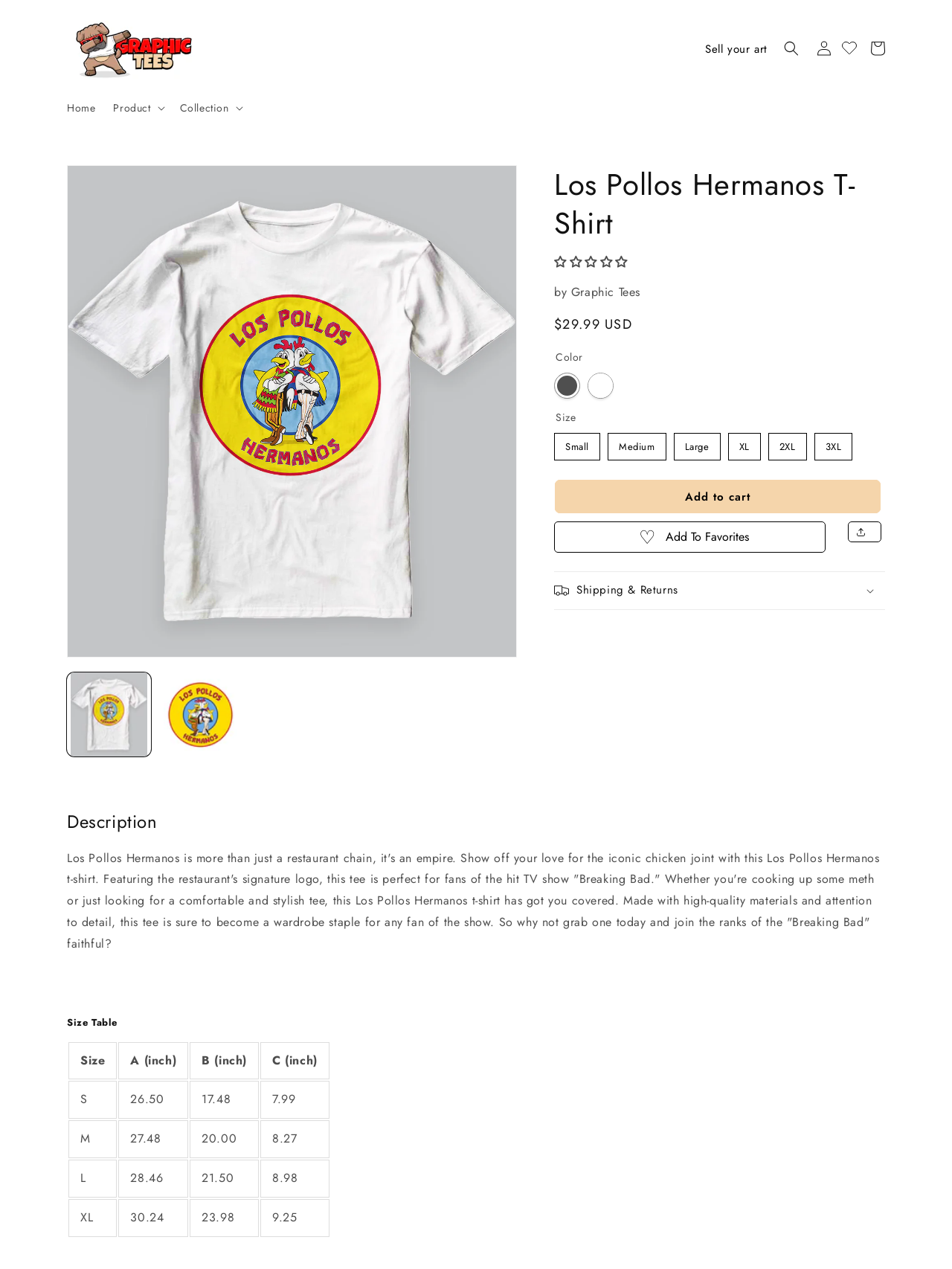What is the name of the t-shirt?
Look at the image and answer with only one word or phrase.

Los Pollos Hermanos T-Shirt